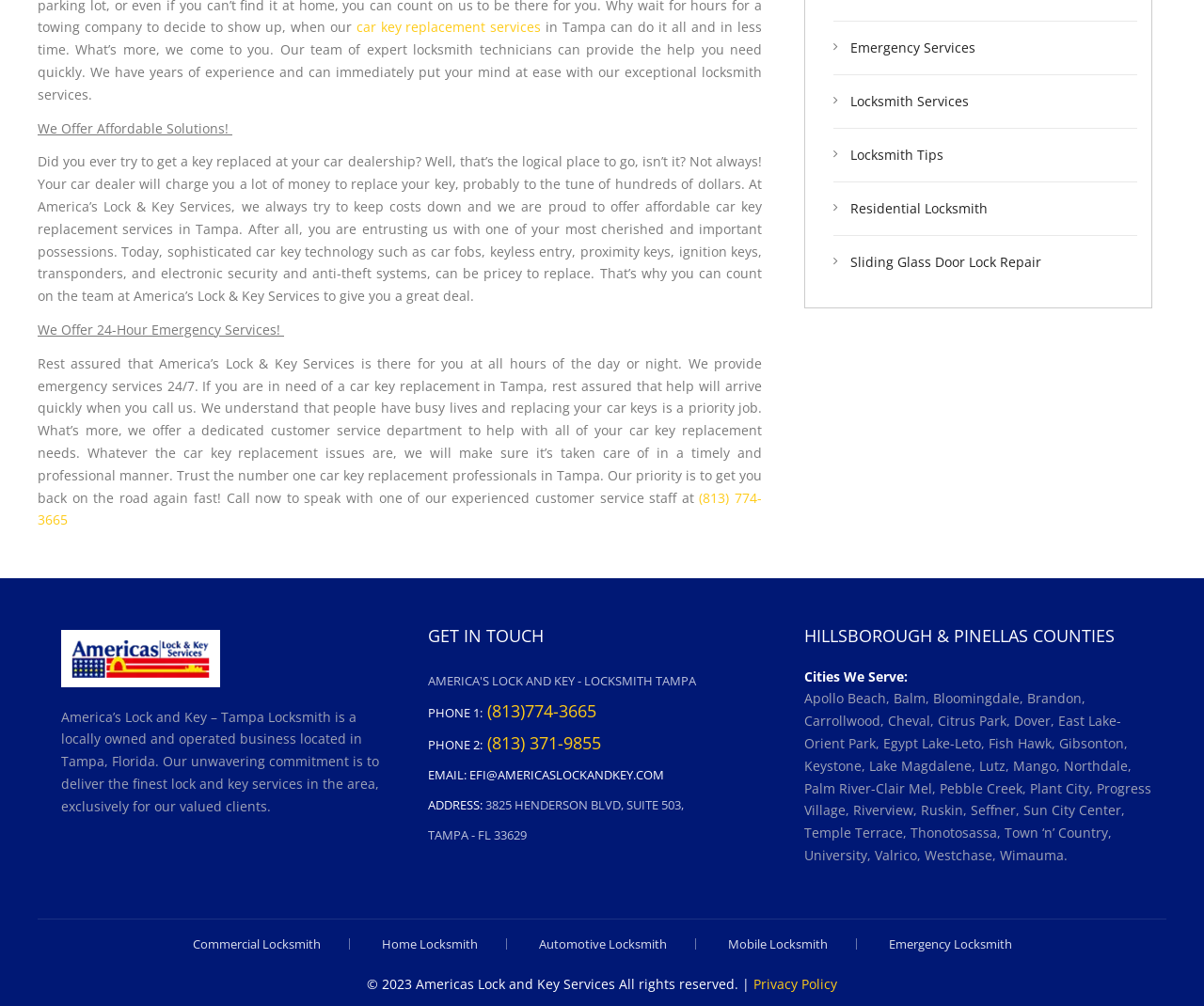Please determine the bounding box coordinates for the element with the description: "Our work".

None